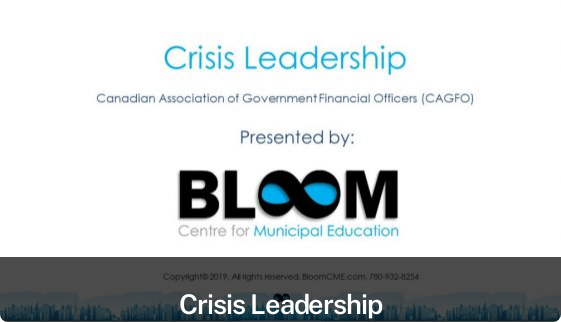Refer to the screenshot and give an in-depth answer to this question: What is the year of the copyright?

The copyright information is noted at the bottom of the slide, which includes the year 2019. This indicates that the program was copyrighted in 2019.